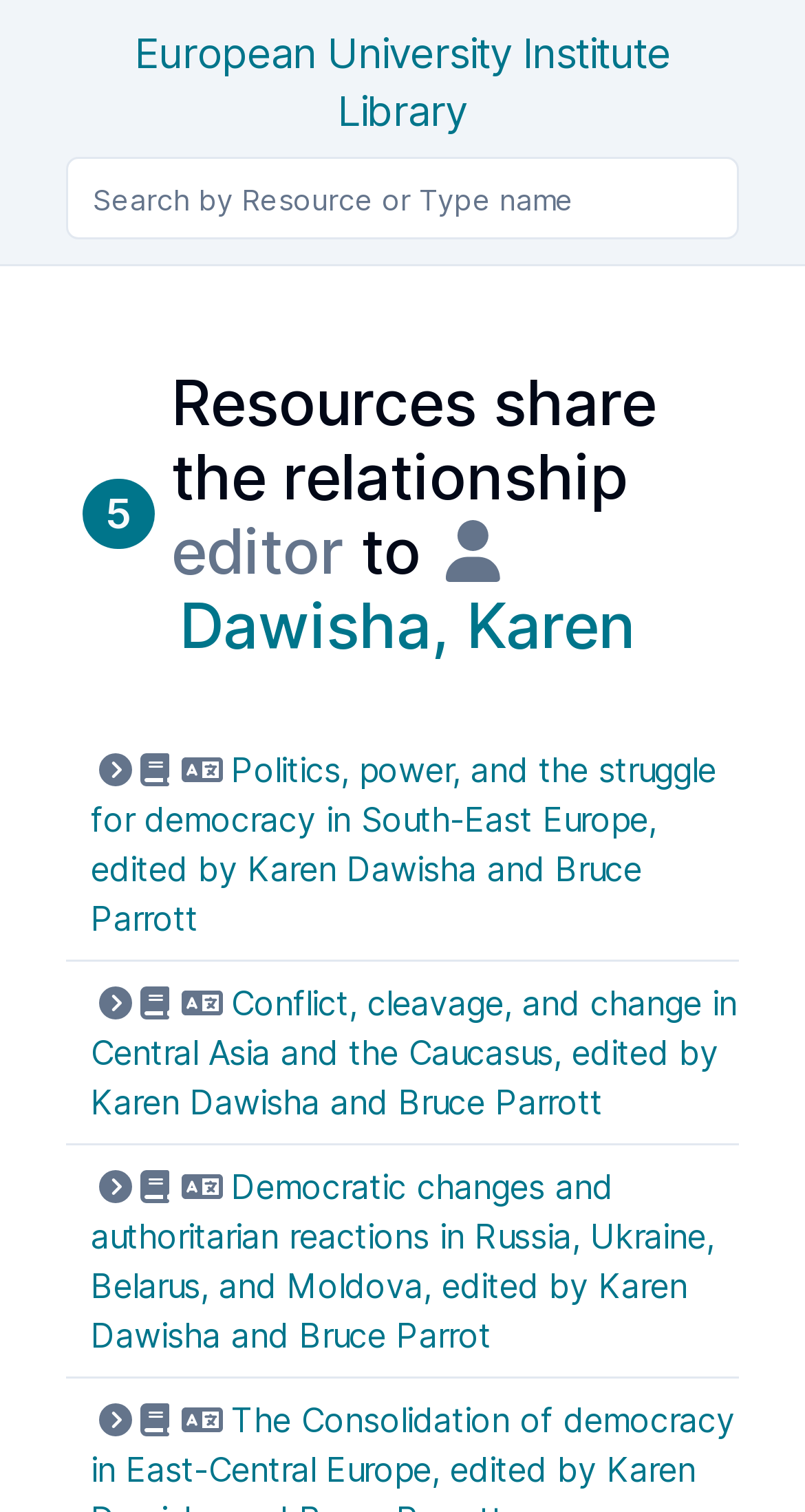From the webpage screenshot, predict the bounding box of the UI element that matches this description: "Dawisha, Karen".

[0.223, 0.389, 0.79, 0.438]